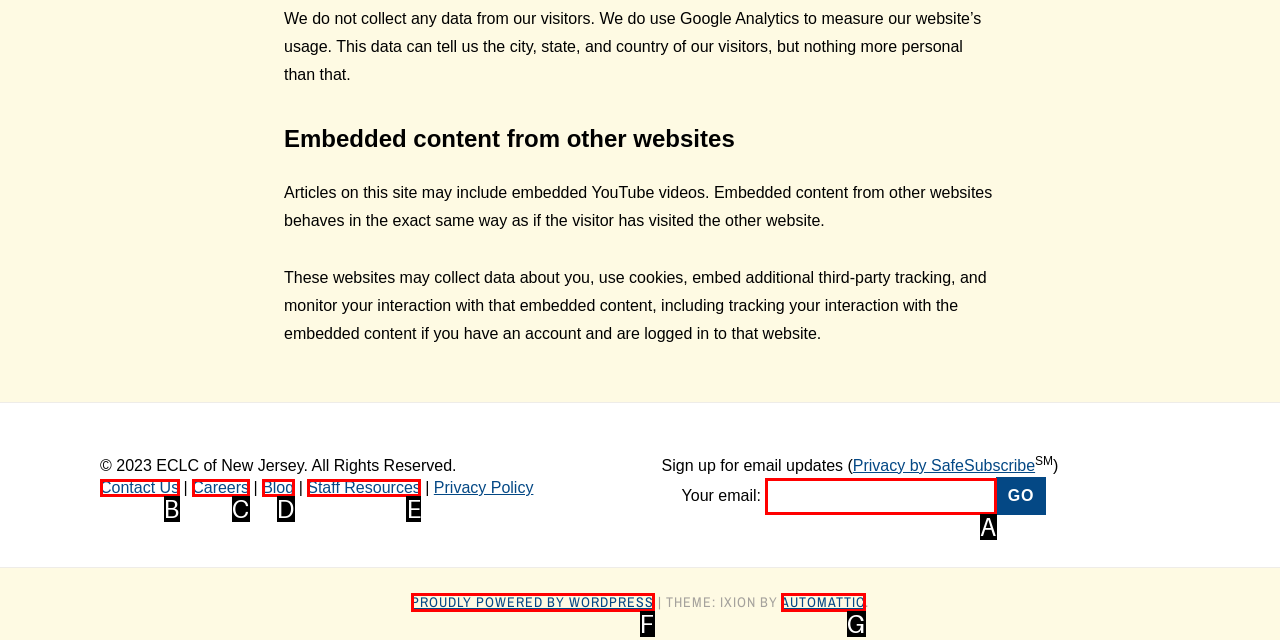Choose the letter that best represents the description: Proudly powered by WordPress. Provide the letter as your response.

F